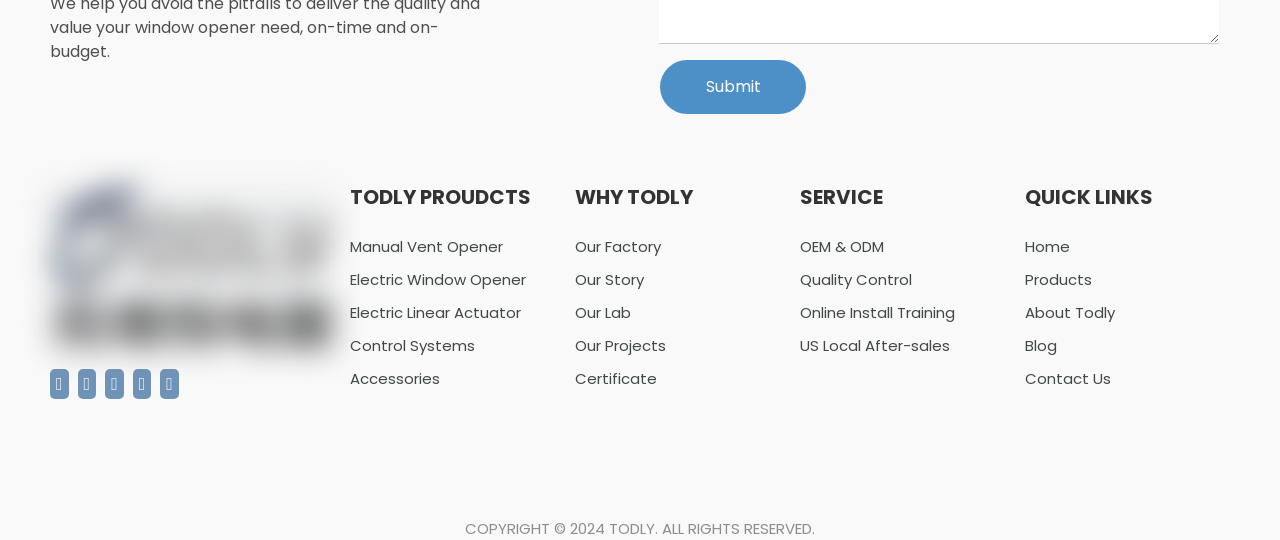Determine the bounding box coordinates of the element that should be clicked to execute the following command: "Read about Our Story".

[0.449, 0.498, 0.503, 0.537]